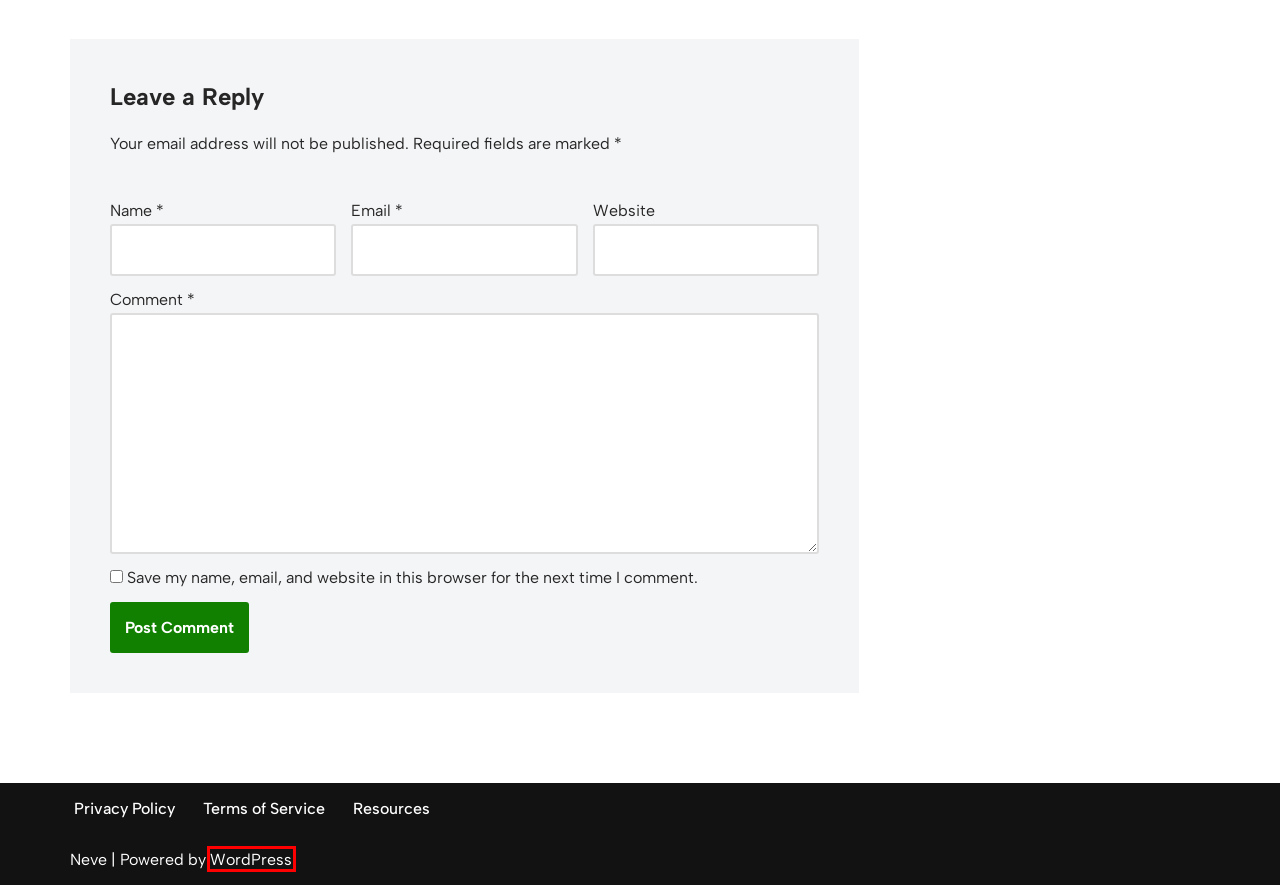You have a screenshot of a webpage with a red rectangle bounding box. Identify the best webpage description that corresponds to the new webpage after clicking the element within the red bounding box. Here are the candidates:
A. Why You Need a Website Audit - Hunabkuh
B. Resources - Hunabkuh
C. How SEO Helps Businesses Rank Higher in Search Results - Hunabkuh
D. Why You Should Switch to GA4 Property - Hunabkuh
E. Industries - Hunabkuh
F. Privacy Policy - Hunabkuh
G. Digital Marketing Solutions - Hunabkuh
H. Blog Tool, Publishing Platform, and CMS – WordPress.org

H